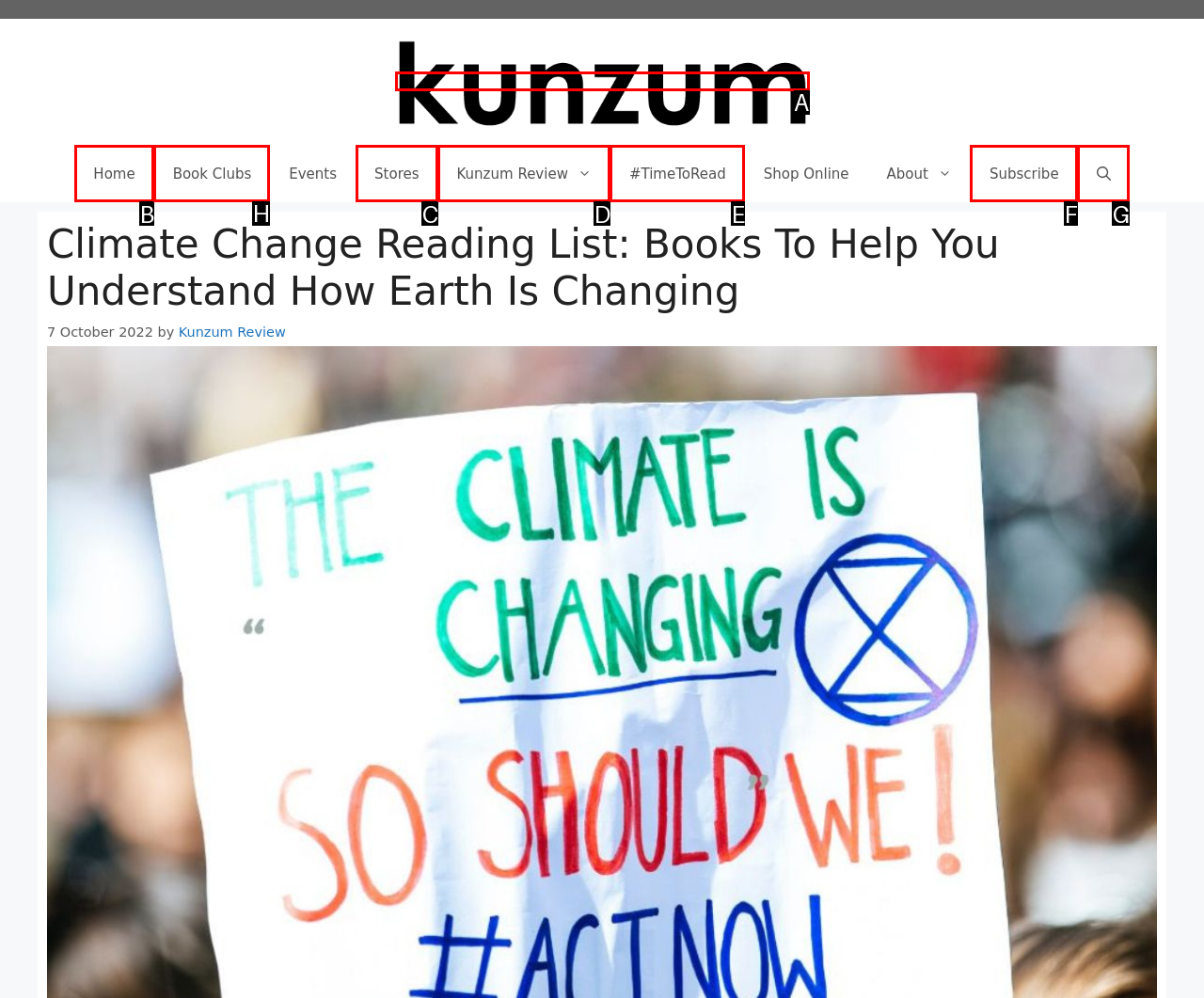Figure out which option to click to perform the following task: go to home page
Provide the letter of the correct option in your response.

None